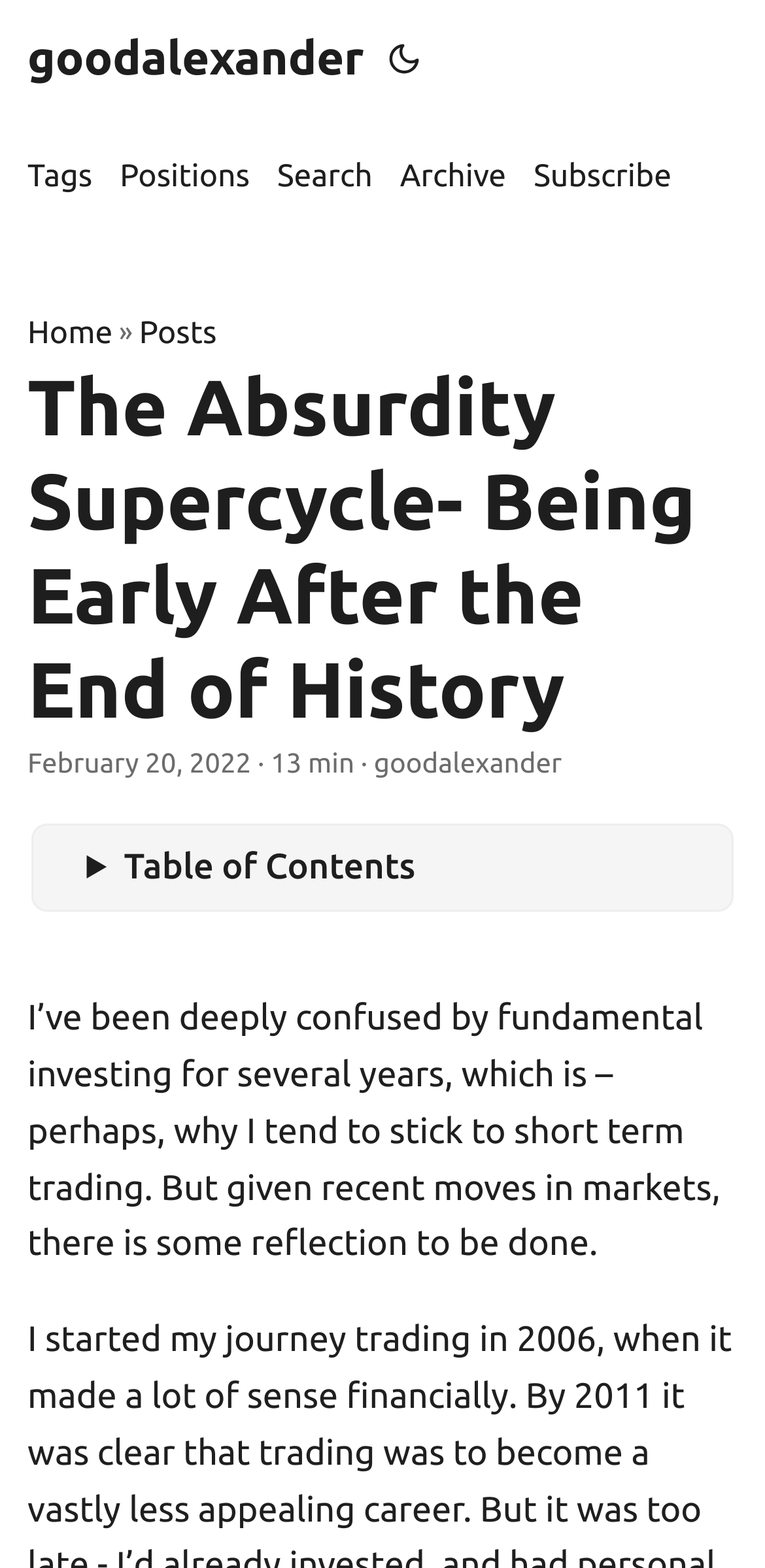What is the date of the post?
Kindly give a detailed and elaborate answer to the question.

The date of the post can be found in the text '2022-02-20 11:21:29 +0000 UTC', which is converted to a more readable format as 'February 20, 2022'.